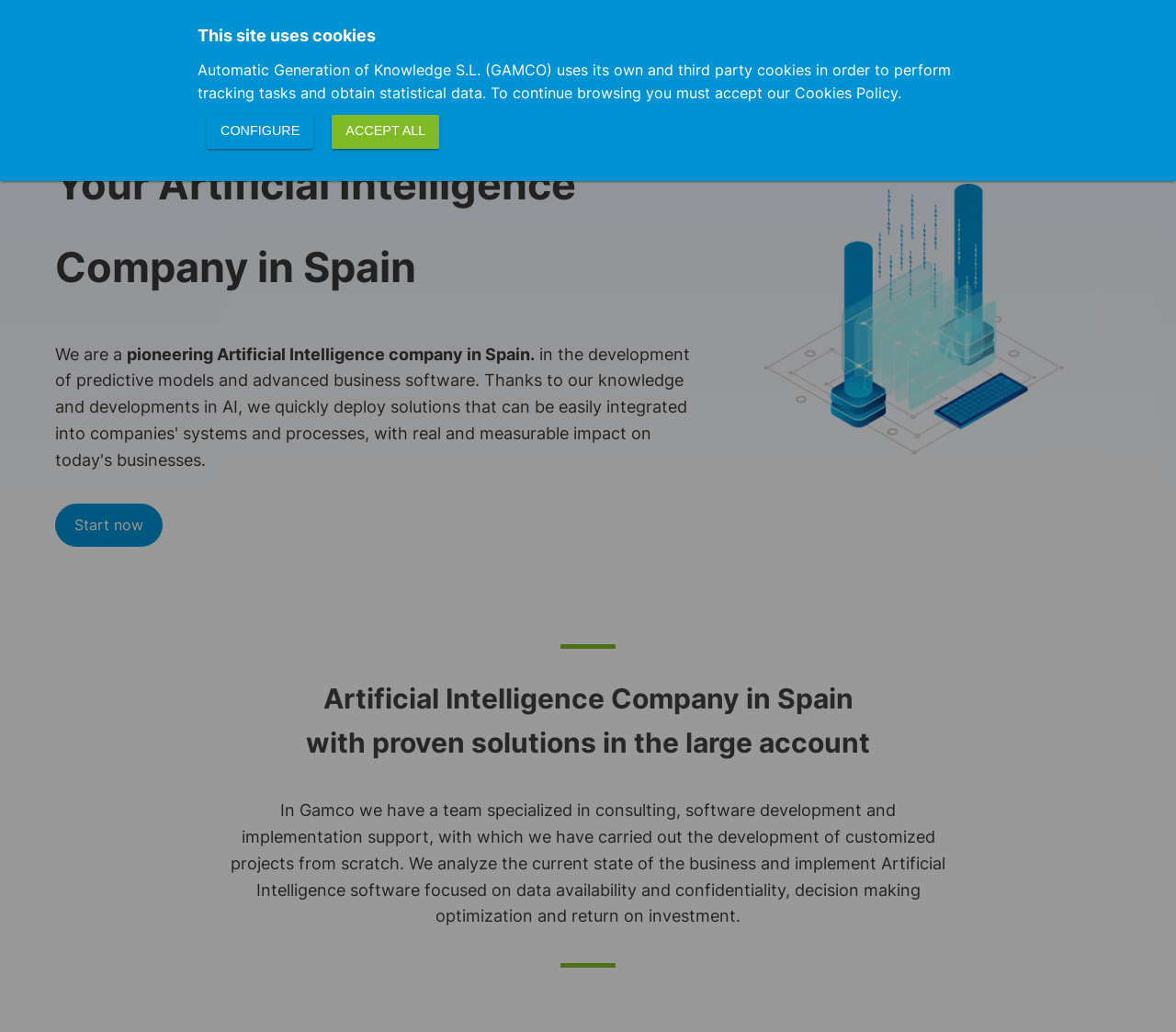Can you specify the bounding box coordinates for the region that should be clicked to fulfill this instruction: "Click the 'Let's talk!' link".

[0.778, 0.026, 0.868, 0.068]